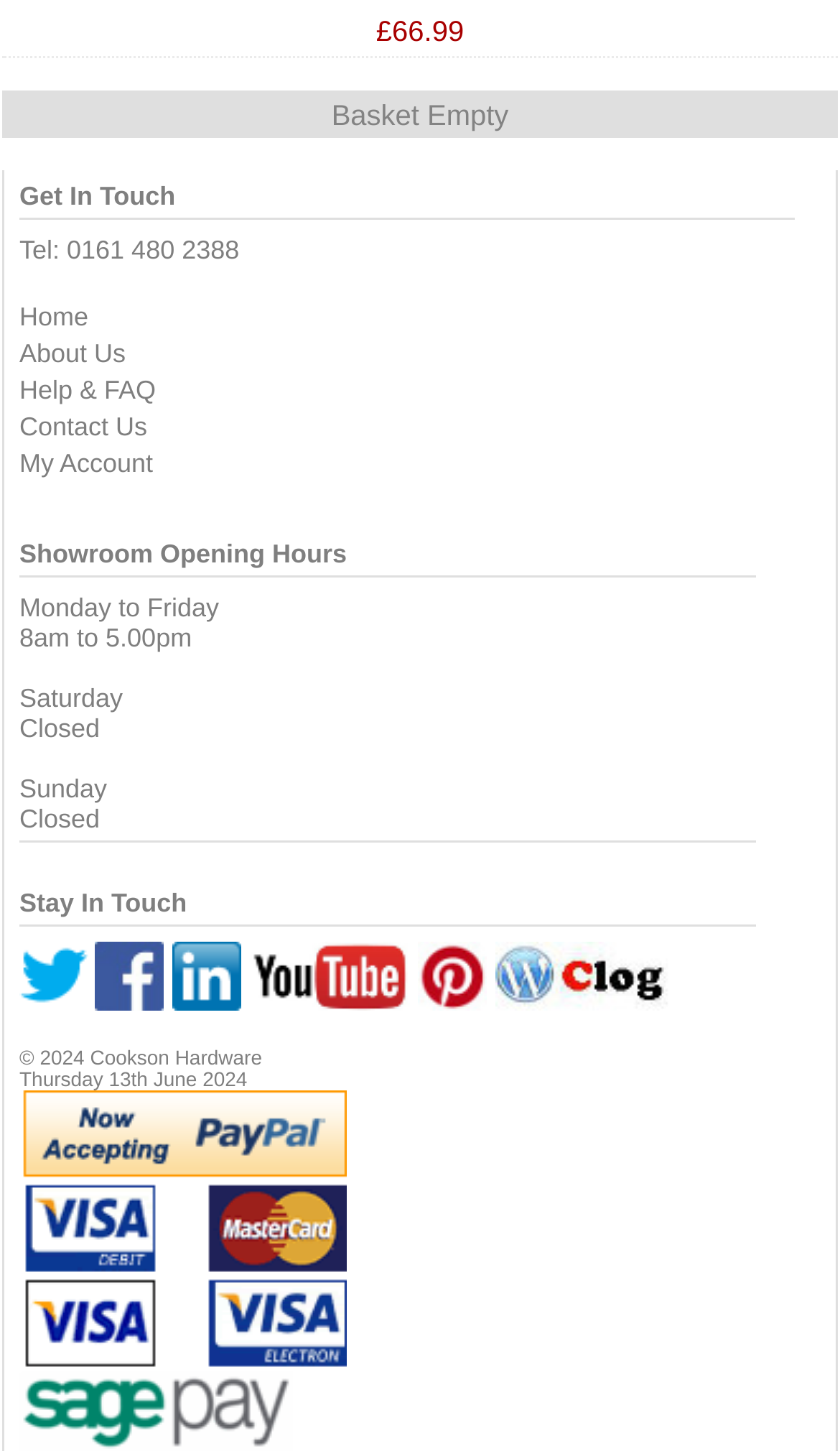What is the price of the product?
From the image, respond using a single word or phrase.

£66.99